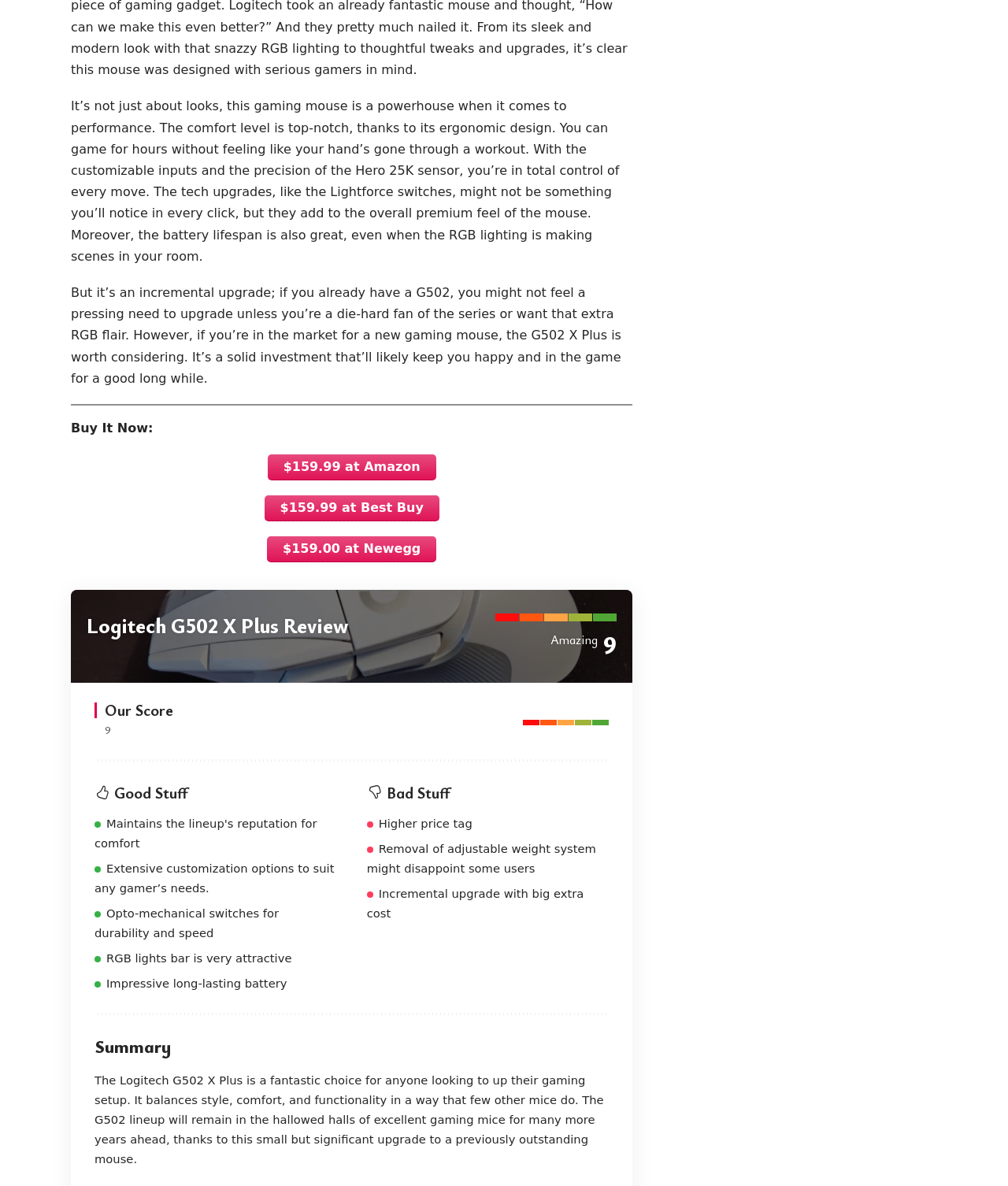Based on the visual content of the image, answer the question thoroughly: What is the purpose of the Logitech G502 X Plus?

The answer can be inferred by looking at the text 'The Logitech G502 X Plus is a fantastic choice for anyone looking to up their gaming setup.' which indicates that the product is intended for gaming purposes.